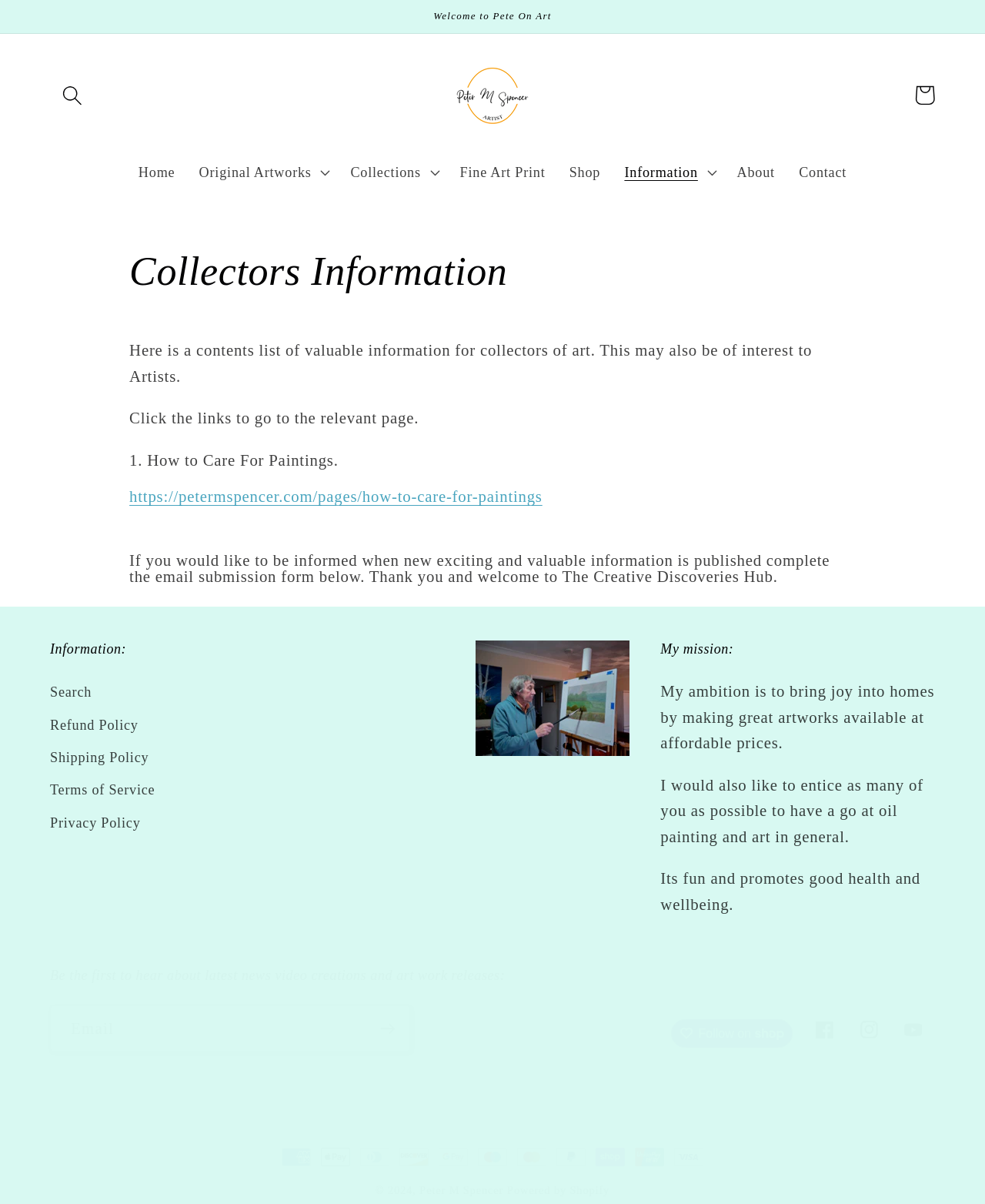Pinpoint the bounding box coordinates of the clickable area necessary to execute the following instruction: "Learn how to care for paintings". The coordinates should be given as four float numbers between 0 and 1, namely [left, top, right, bottom].

[0.131, 0.405, 0.551, 0.419]